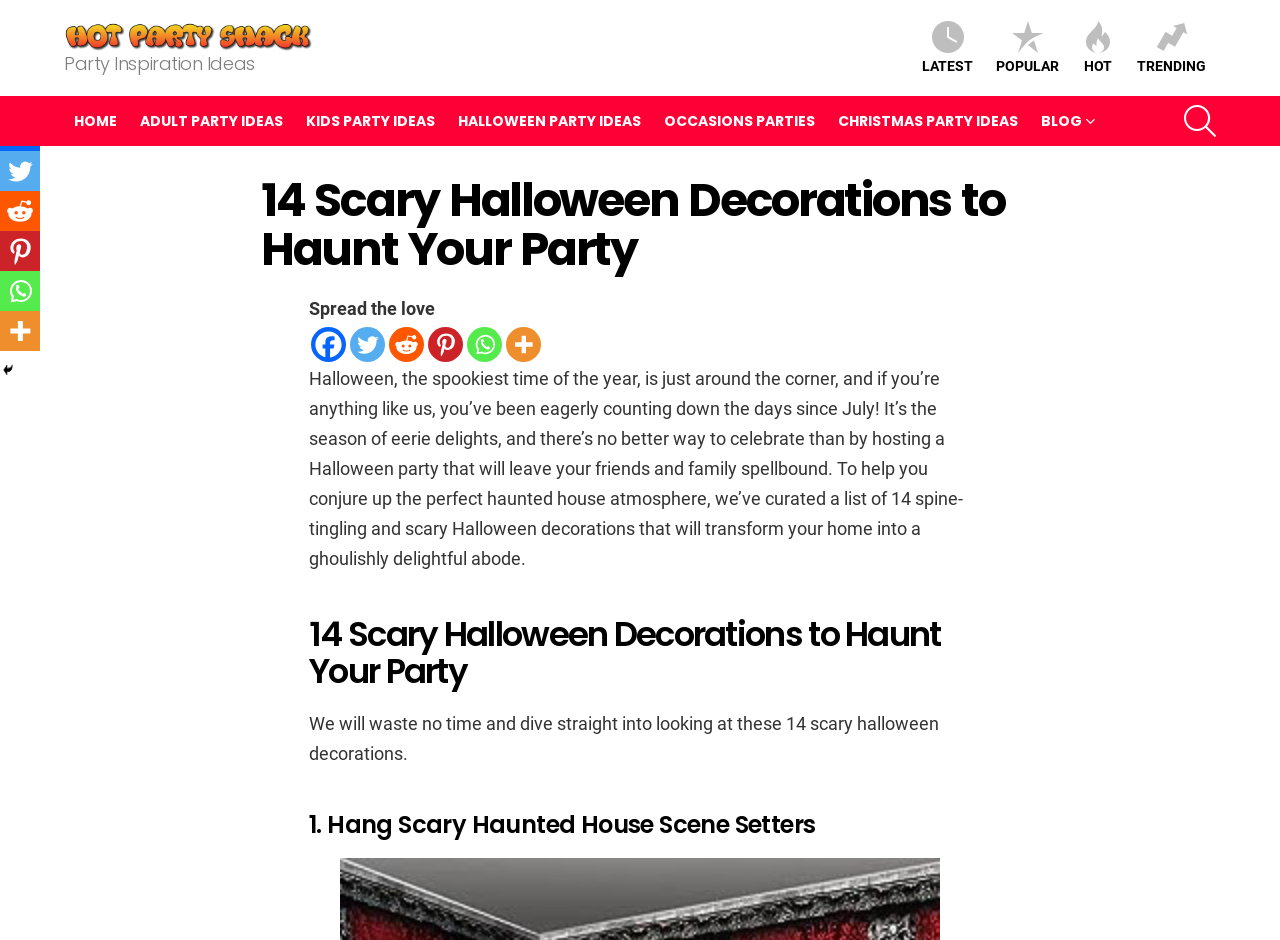Find the bounding box coordinates of the clickable area required to complete the following action: "Share on Facebook".

[0.243, 0.348, 0.27, 0.385]